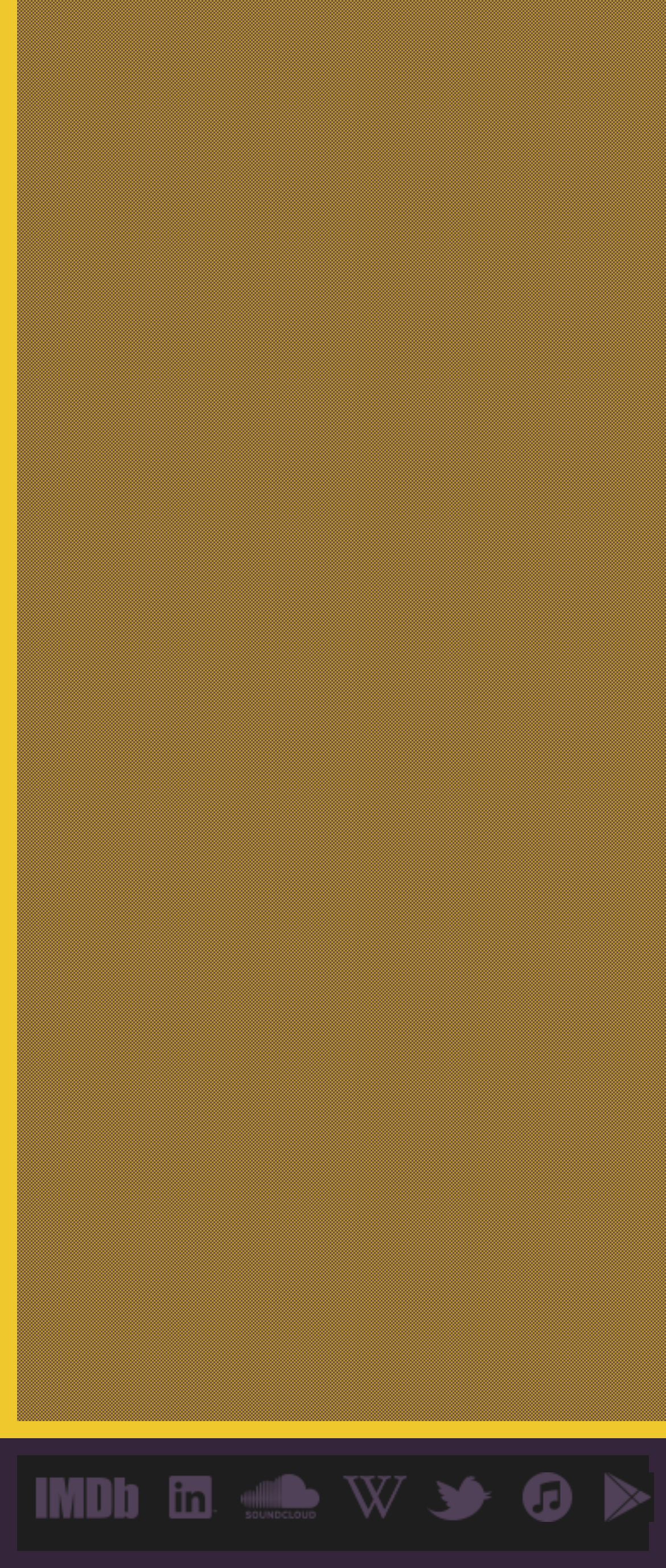What is the last social media platform listed?
Give a one-word or short phrase answer based on the image.

Google Play